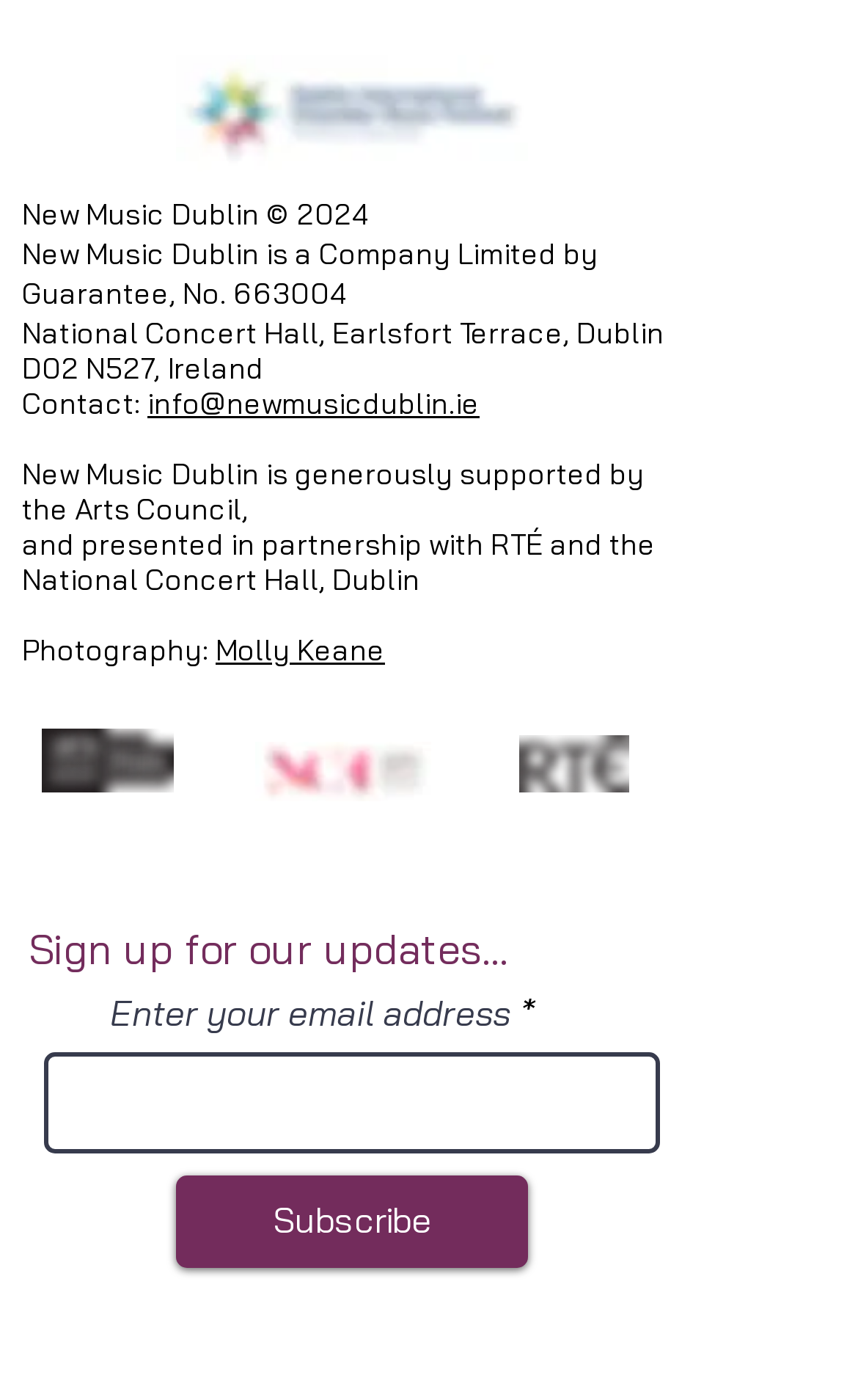What is the purpose of the textbox?
Kindly give a detailed and elaborate answer to the question.

The textbox has a label 'Enter your email address *' and is required, suggesting that it is used to enter an email address, likely for subscription or newsletter purposes.